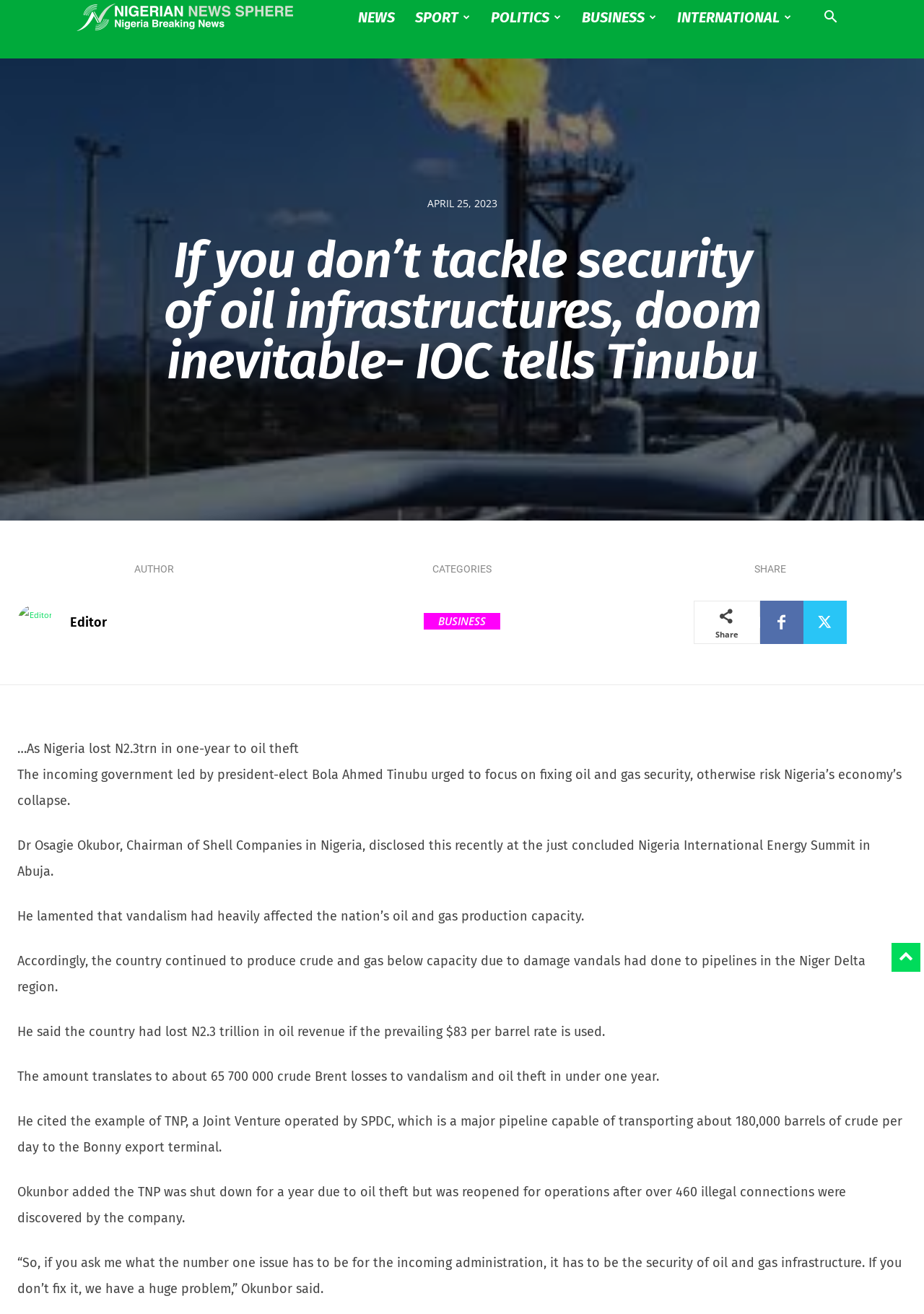Please find the bounding box coordinates for the clickable element needed to perform this instruction: "Share this news".

[0.816, 0.429, 0.851, 0.437]